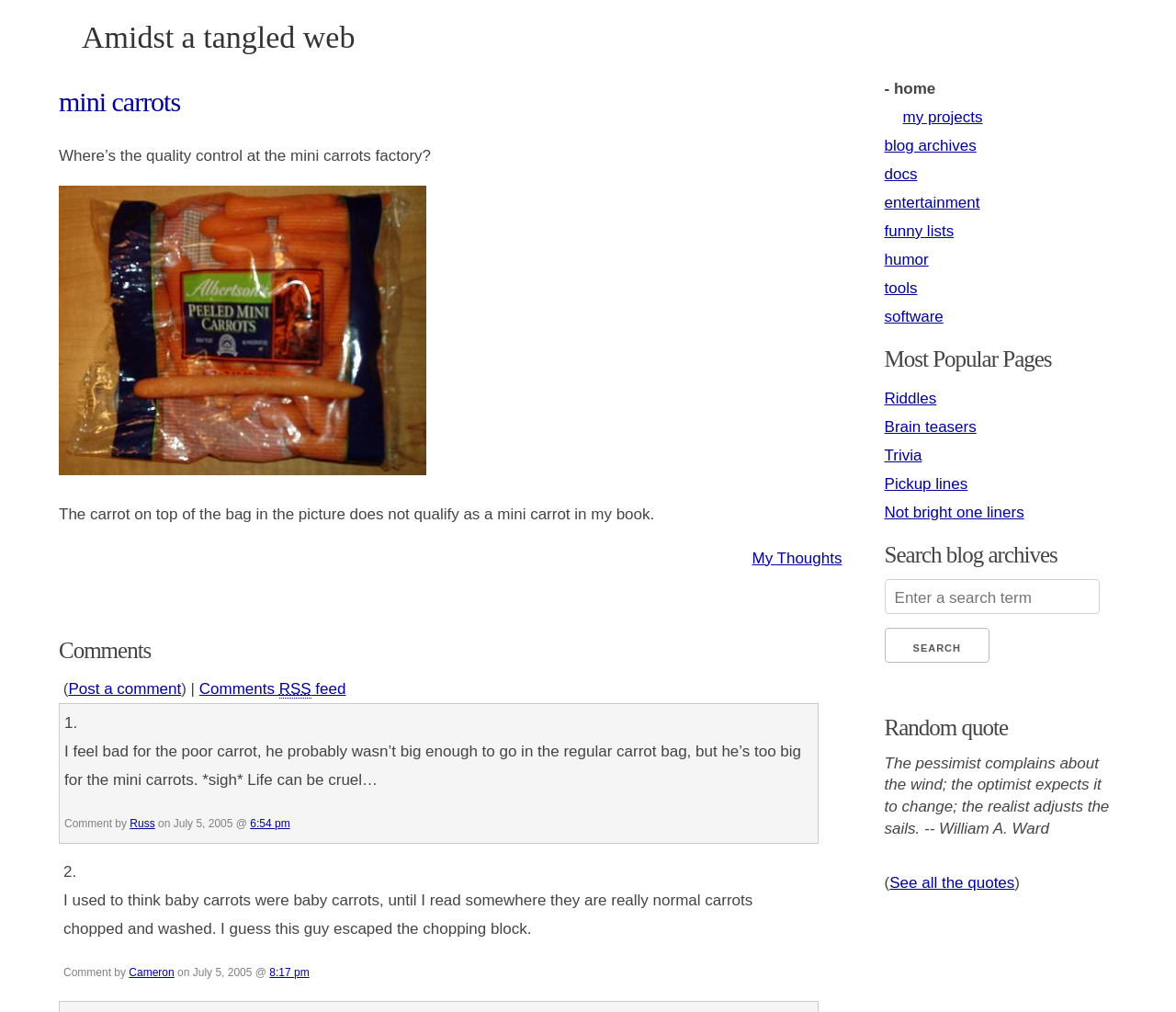What is the purpose of the textbox in the 'Search blog archives' section?
Please analyze the image and answer the question with as much detail as possible.

The purpose of the textbox in the 'Search blog archives' section is to enter a search term, which can be inferred from the placeholder text 'Enter a search term' and the button 'Search' next to it.